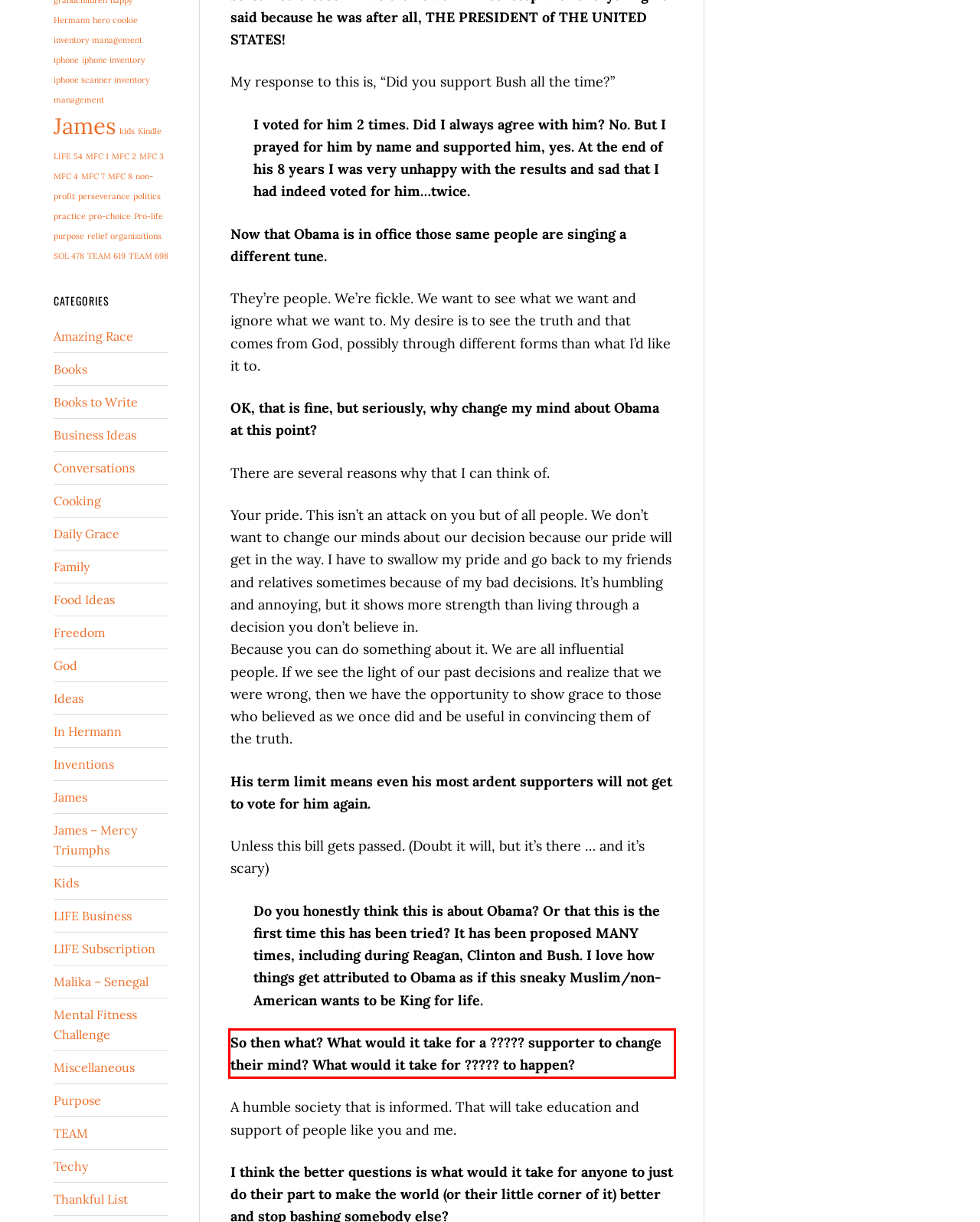Analyze the webpage screenshot and use OCR to recognize the text content in the red bounding box.

So then what? What would it take for a ????? supporter to change their mind? What would it take for ????? to happen?